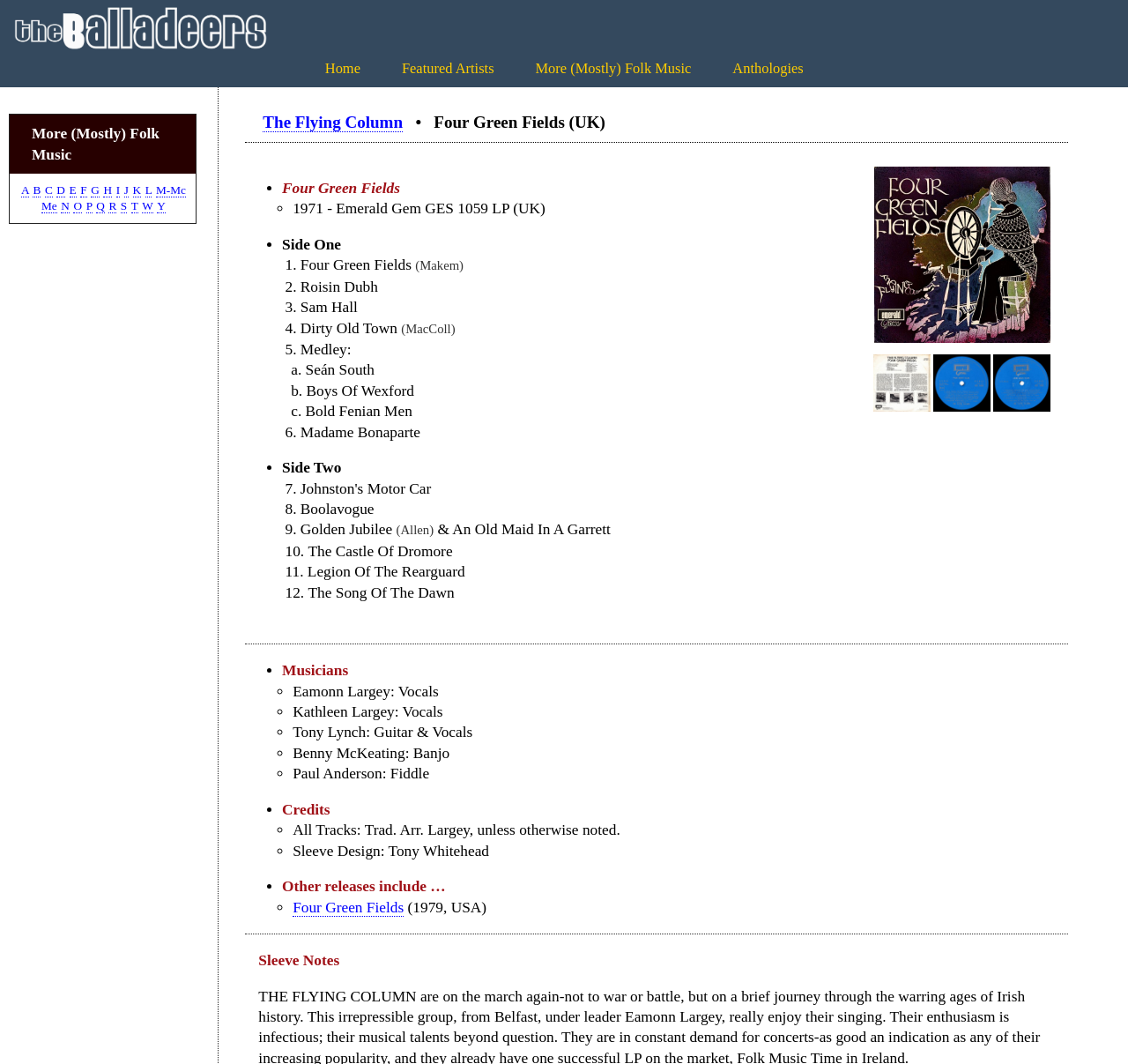What is the label of the album?
From the details in the image, answer the question comprehensively.

I found the answer by looking at the text under the 'Four Green Fields' heading, which says '1971 - Emerald Gem GES 1059 LP (UK)'. This suggests that 'Emerald Gem GES 1059 LP' is the label of the album.